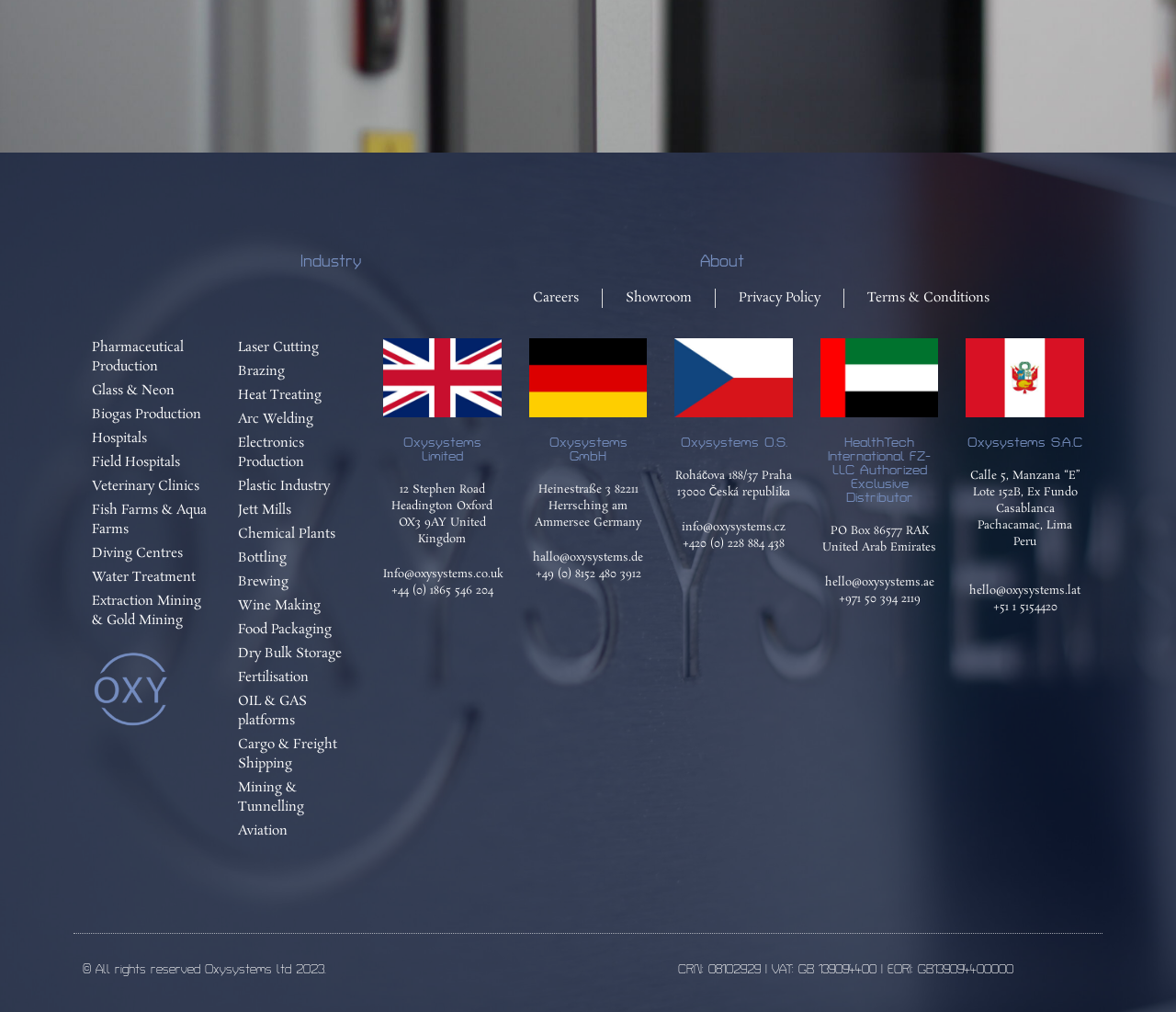Determine the bounding box for the described HTML element: "OIL & GAS platforms". Ensure the coordinates are four float numbers between 0 and 1 in the format [left, top, right, bottom].

[0.202, 0.684, 0.302, 0.723]